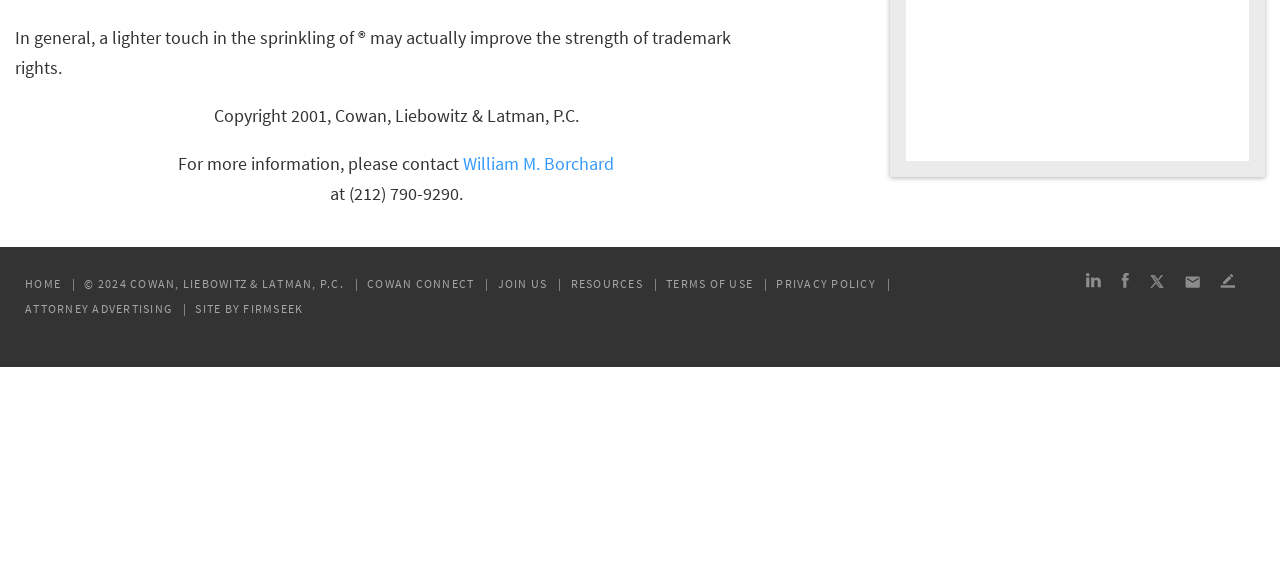Please mark the bounding box coordinates of the area that should be clicked to carry out the instruction: "Click LinkedIn".

[0.848, 0.483, 0.86, 0.508]